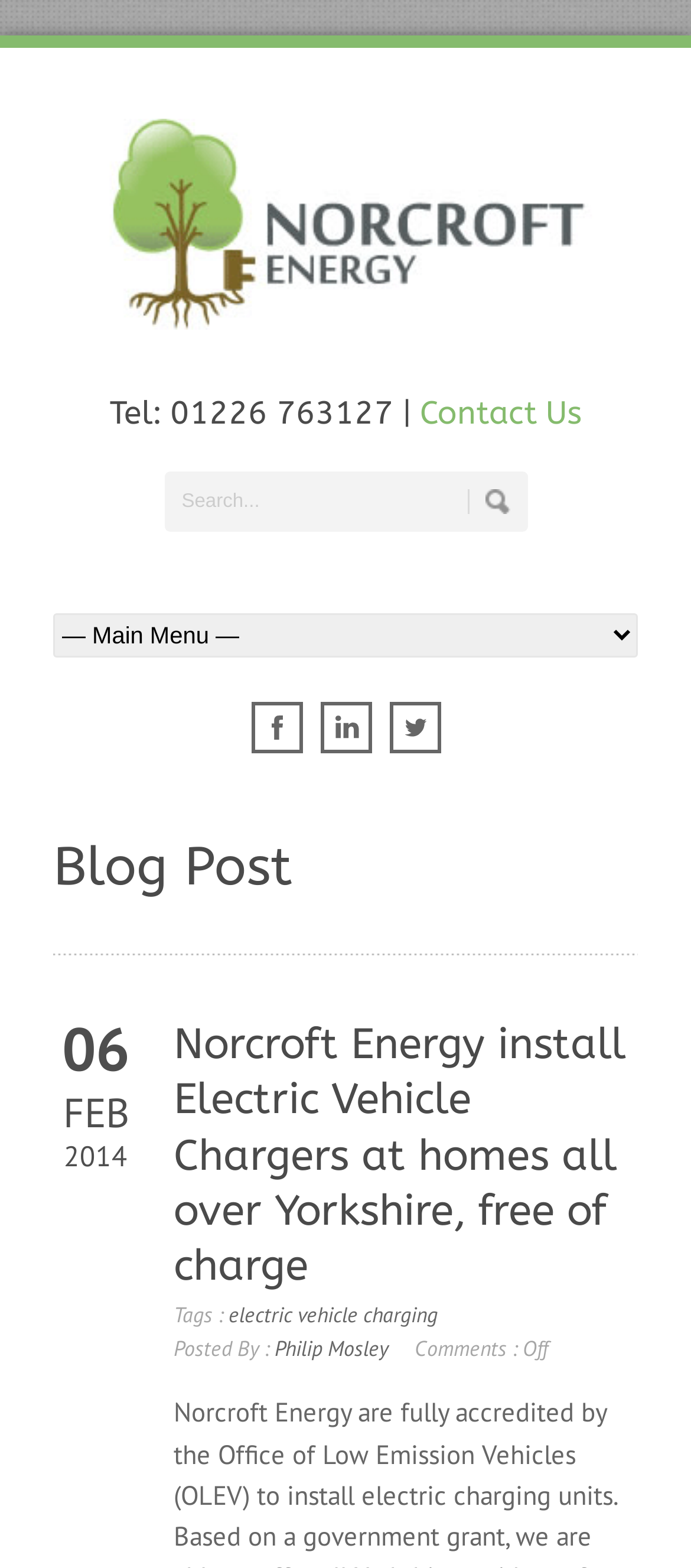Write a detailed summary of the webpage.

The webpage appears to be the homepage of Norcroft Energy, a company that installs electric vehicle chargers. At the top left, there is a logo of Norcroft Energy, accompanied by a link to the company's name. Next to the logo, there is a heading that displays the company's contact information, including a phone number and a link to the "Contact Us" page.

Below the contact information, there is a search bar with a placeholder text "Search..." and a button next to it. On the right side of the search bar, there is a combobox that allows users to select an option.

The webpage also features a section with social media links, including Facebook, LinkedIn, and Twitter, each represented by an icon.

Further down, there is a heading that reads "Blog Post", followed by a date "06 FEB 2014" in a smaller font. Below the date, there is a main heading that summarizes the content of the blog post, which is about Norcroft Energy installing electric vehicle chargers at homes in Yorkshire for free. This heading is also a link to the blog post.

Underneath the main heading, there are several tags related to electric vehicle charging, including a link to the tag "electric vehicle charging". The author of the blog post, Philip Mosley, is credited below the tags, with a link to his name. Finally, there is a section for comments, with a note that comments are currently "Off".